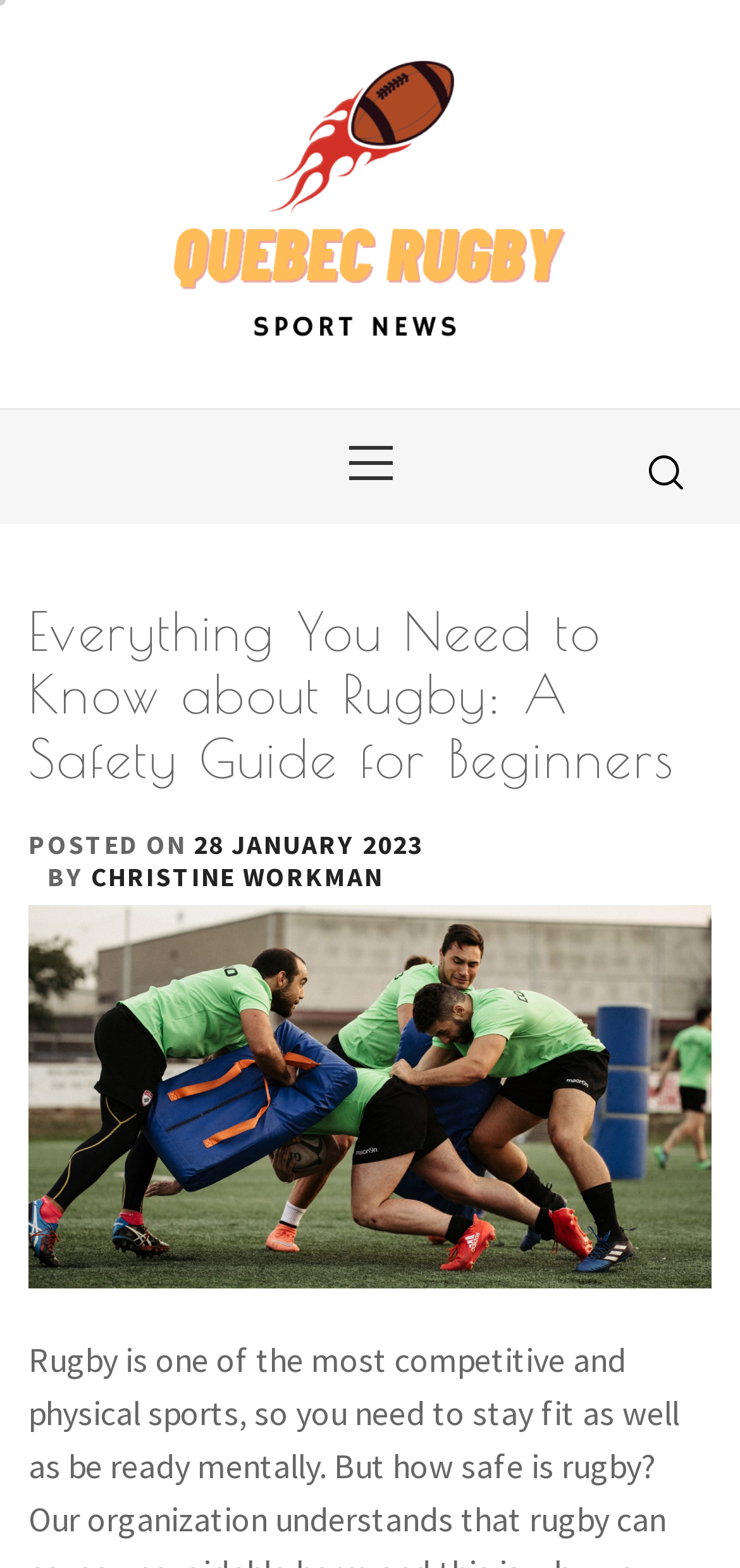What is the name of the organization?
From the details in the image, answer the question comprehensively.

The name of the organization can be found in the top-left corner of the webpage, where it says 'Quebec Rugby' in text and also has an image with the same name.